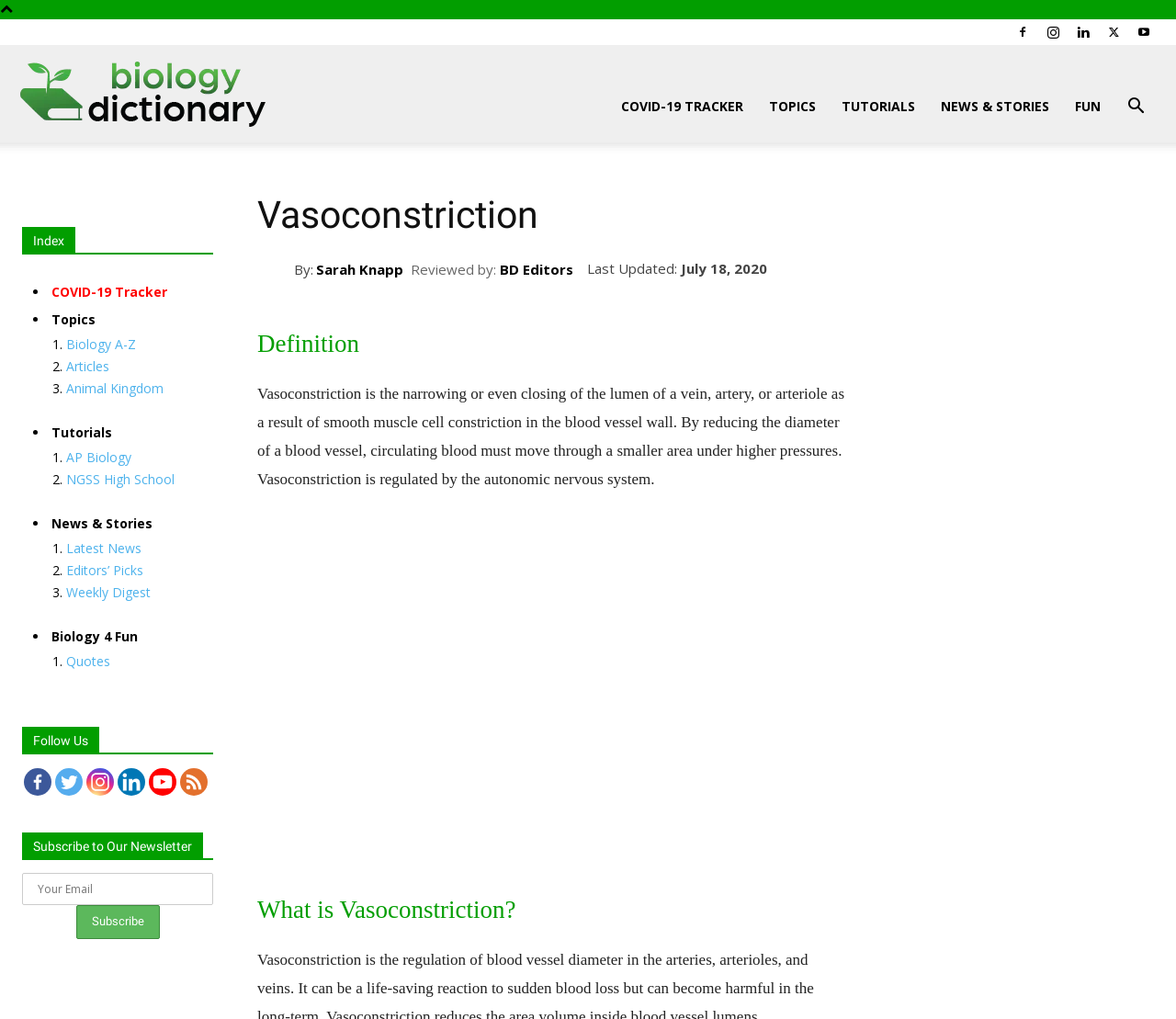What is the purpose of vasoconstriction in the autonomic nervous system?
Based on the image, provide your answer in one word or phrase.

Regulating blood vessel diameter